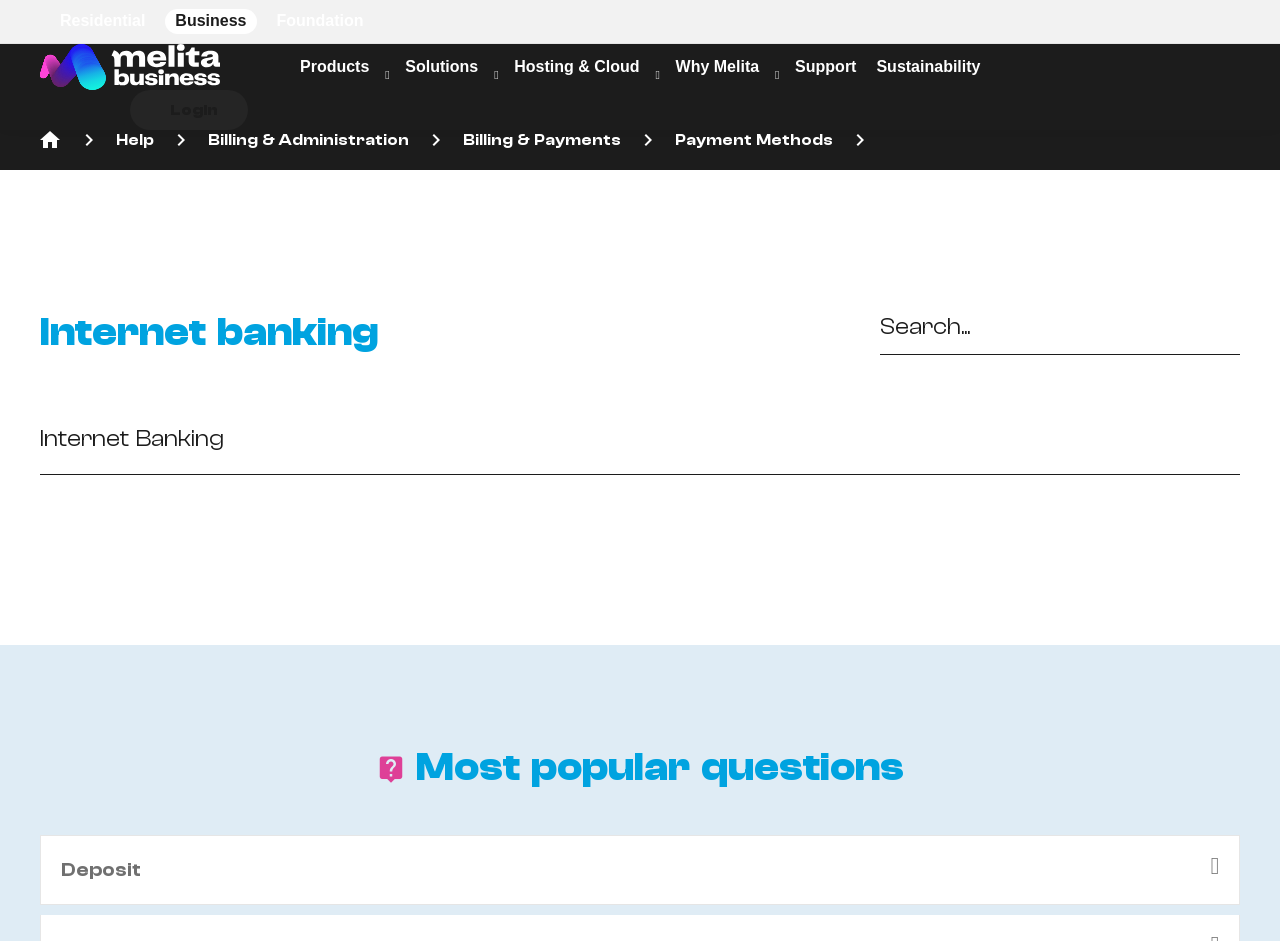Please provide a comprehensive answer to the question below using the information from the image: How many main categories are listed?

The webpage has three main categories listed: 'Products', 'Solutions', and 'Hosting & Cloud'. These categories are listed as separate static text elements with distinct bounding box coordinates.